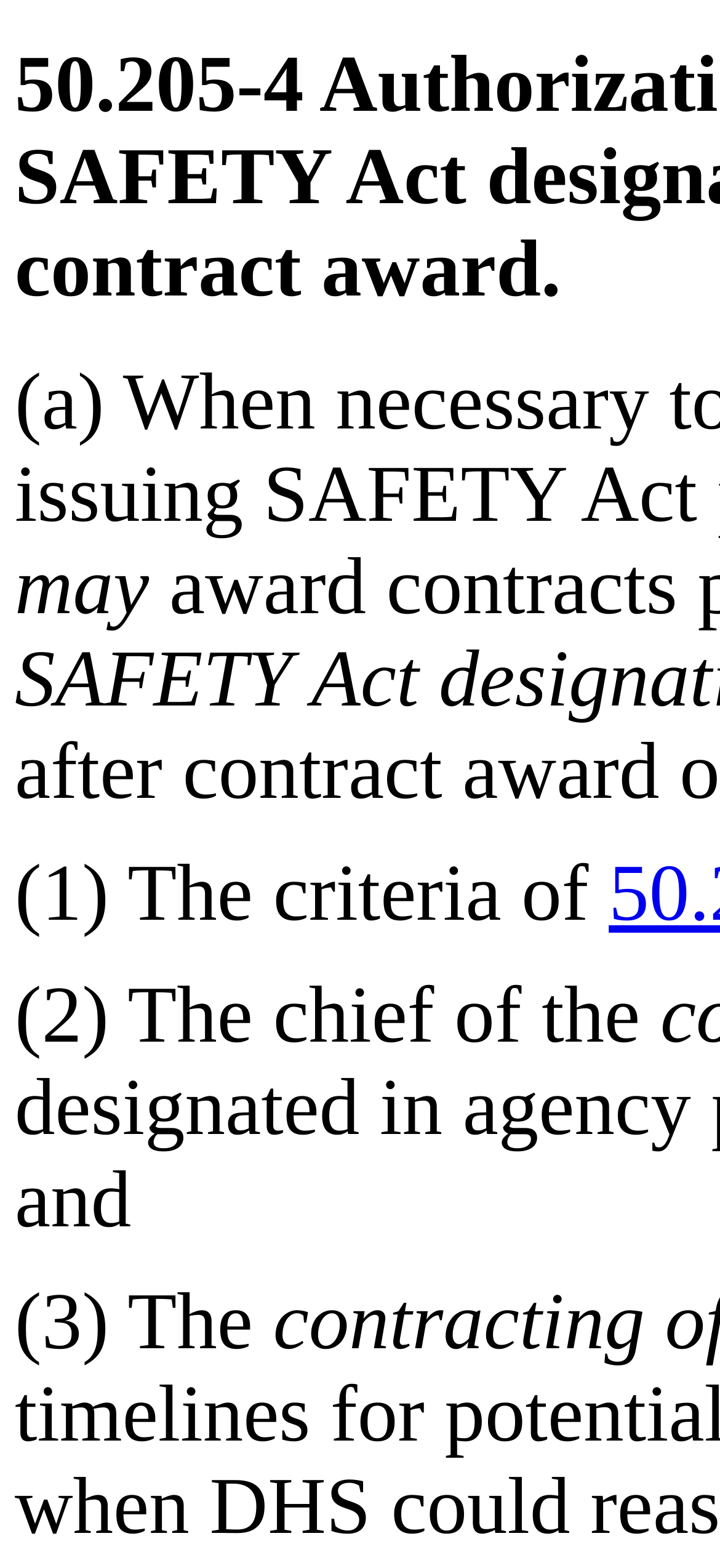What is the first criterion mentioned?
Please answer the question with as much detail and depth as you can.

By examining the webpage, I found that the first criterion mentioned is labeled as '(1)' and is described as 'The criteria of'.